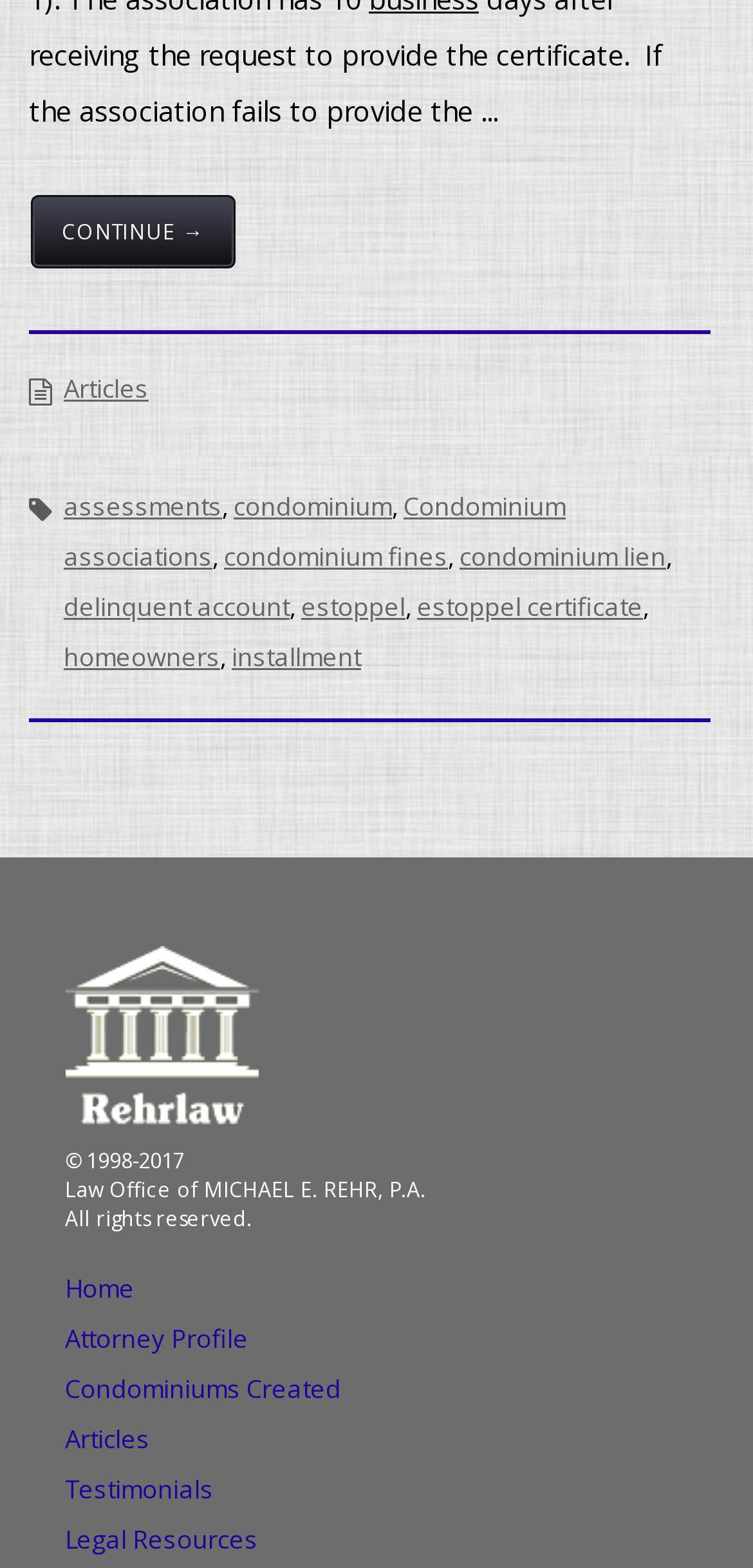Given the element description: "Home", predict the bounding box coordinates of the UI element it refers to, using four float numbers between 0 and 1, i.e., [left, top, right, bottom].

[0.086, 0.81, 0.178, 0.832]